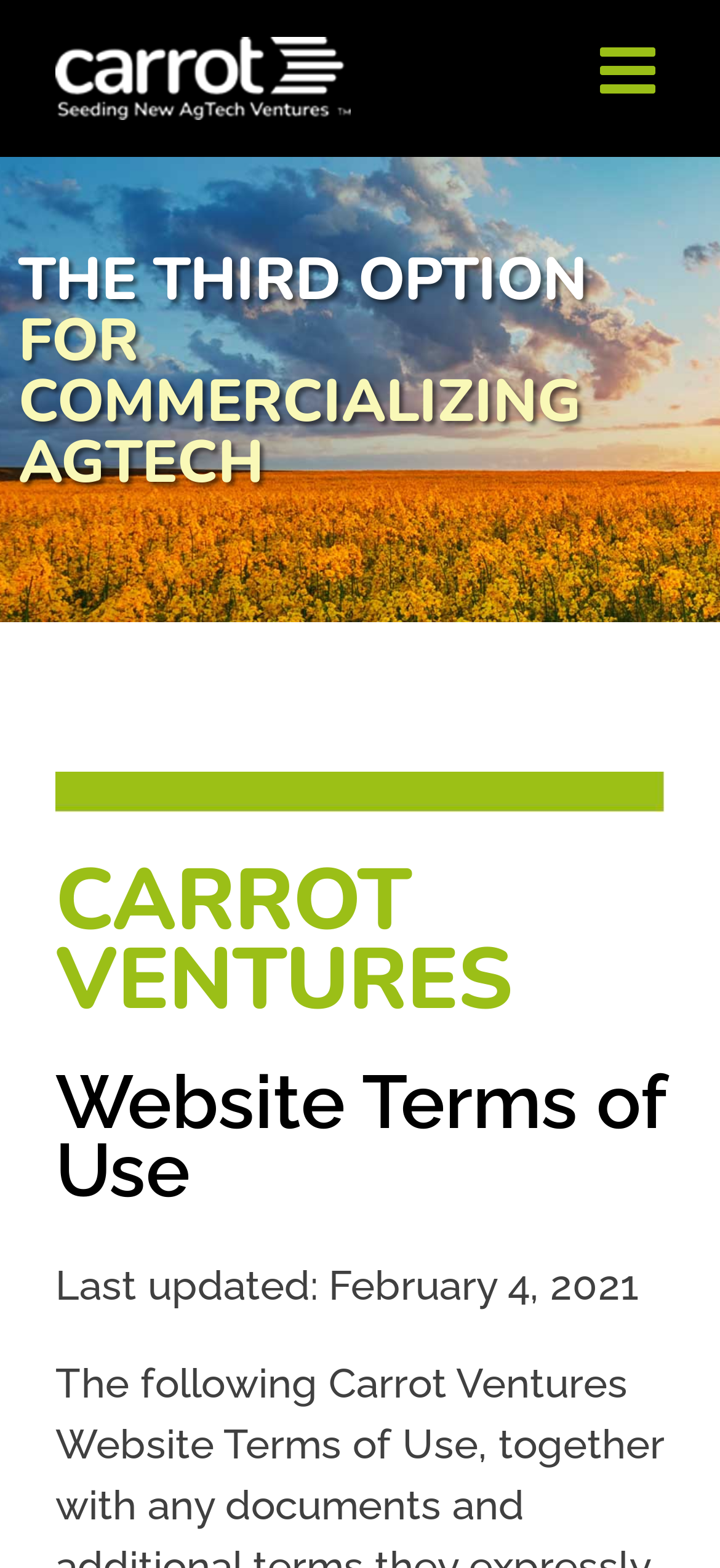What is the theme of the company?
Provide a detailed and extensive answer to the question.

The theme of the company can be inferred from the text 'AGTECH' at the top of the webpage, which suggests that the company is involved in agricultural technology.